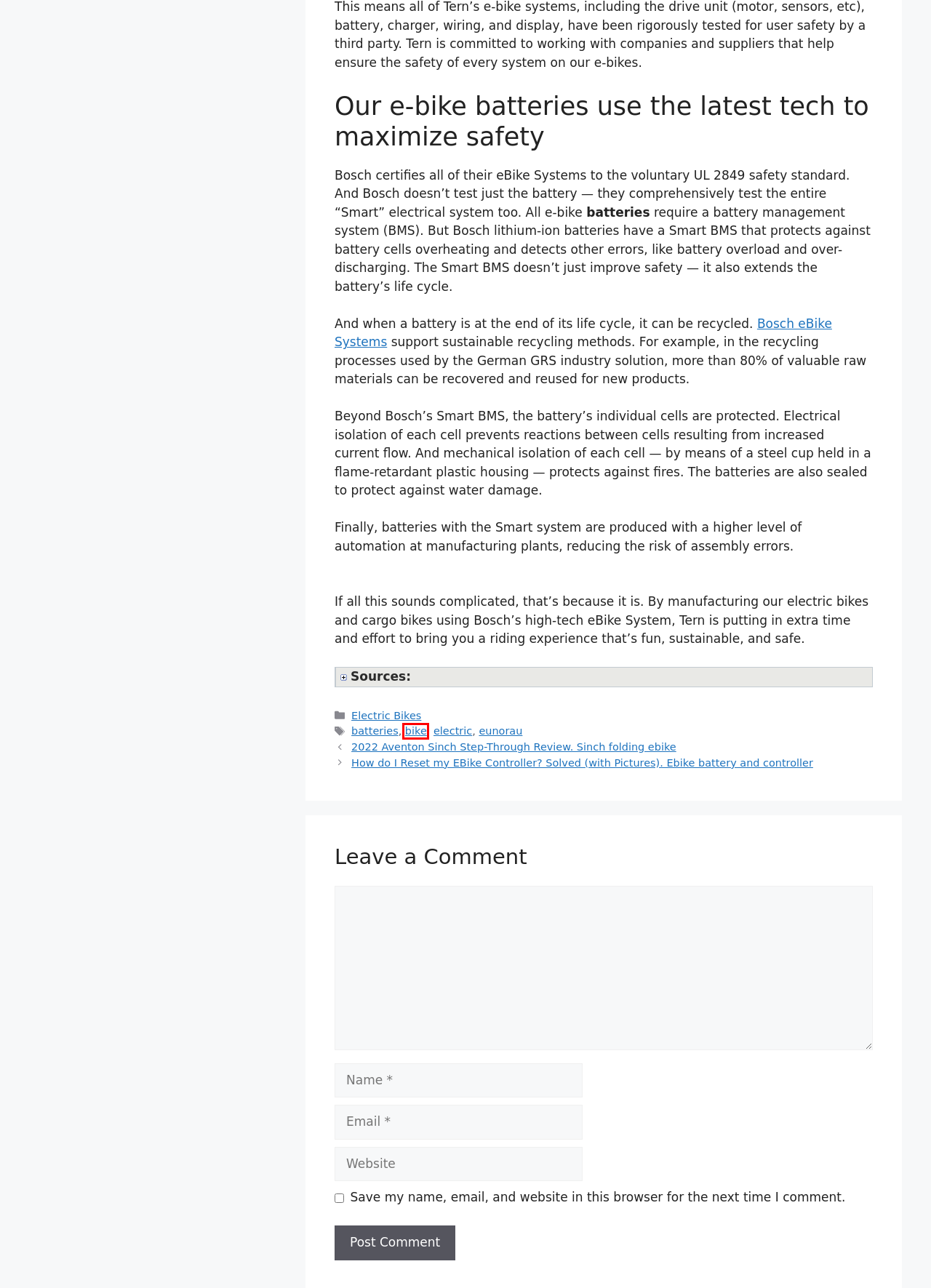A screenshot of a webpage is given, featuring a red bounding box around a UI element. Please choose the webpage description that best aligns with the new webpage after clicking the element in the bounding box. These are the descriptions:
A. 2022 Aventon Sinch Step-Through Review. Sinch folding ebike » SLHTA.ORG
B. batteries » SLHTA.ORG
C. Razor scooter sit on. Razor electric scooter with seat sees first discount of 2022 » SLHTA.ORG
D. Electric Bikes » SLHTA.ORG
E. electric » SLHTA.ORG
F. How do I Reset my EBike Controller? Solved (with Pictures). Ebike battery and controller » SLHTA.ORG
G. bike » SLHTA.ORG
H. Bosch ebike motors compared. Yamaha / Giant Syncdrive » SLHTA.ORG

G